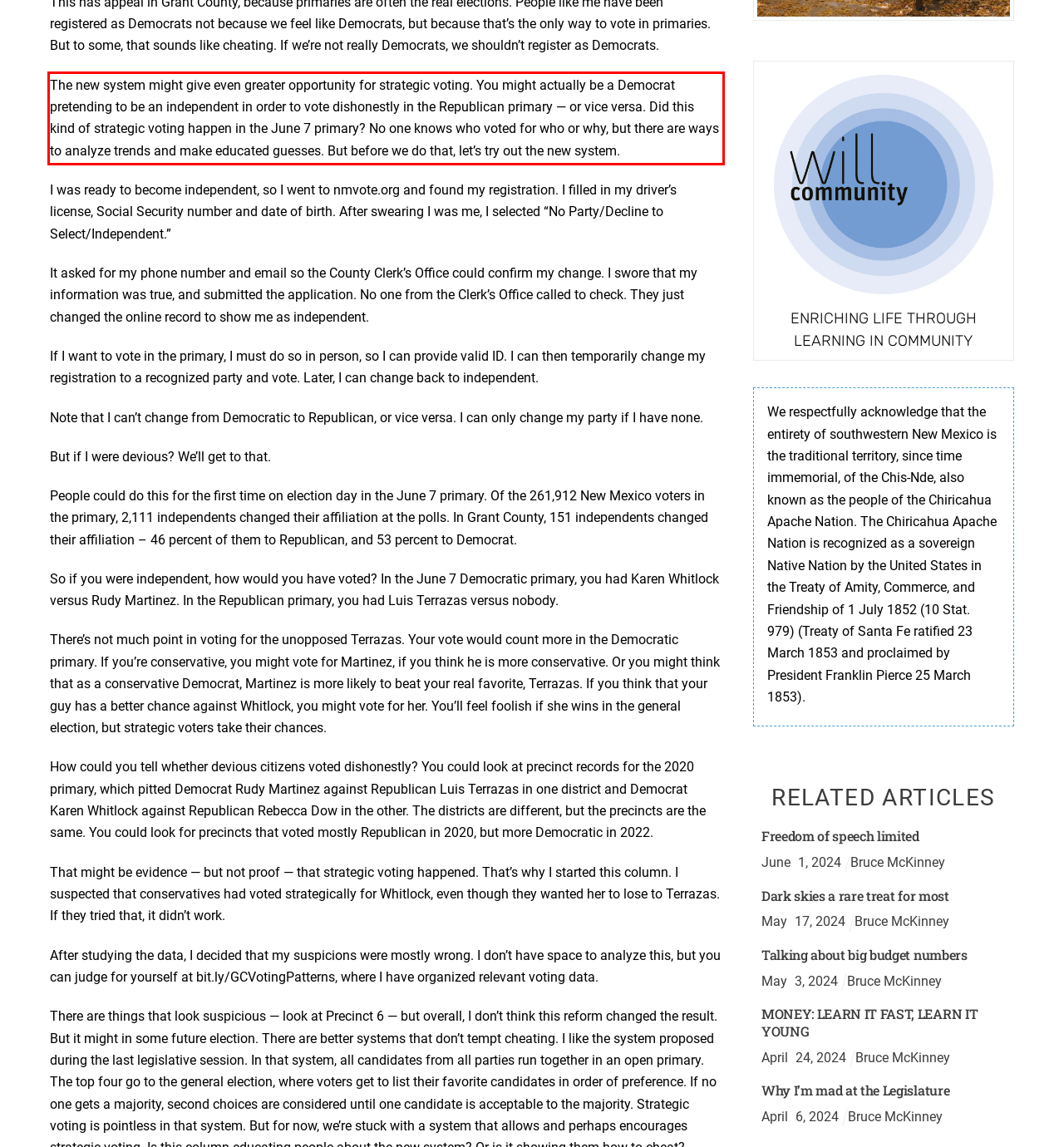Within the provided webpage screenshot, find the red rectangle bounding box and perform OCR to obtain the text content.

The new system might give even greater opportunity for strategic voting. You might actually be a Democrat pretending to be an independent in order to vote dishonestly in the Republican primary — or vice versa. Did this kind of strategic voting happen in the June 7 primary? No one knows who voted for who or why, but there are ways to analyze trends and make educated guesses. But before we do that, let’s try out the new system.